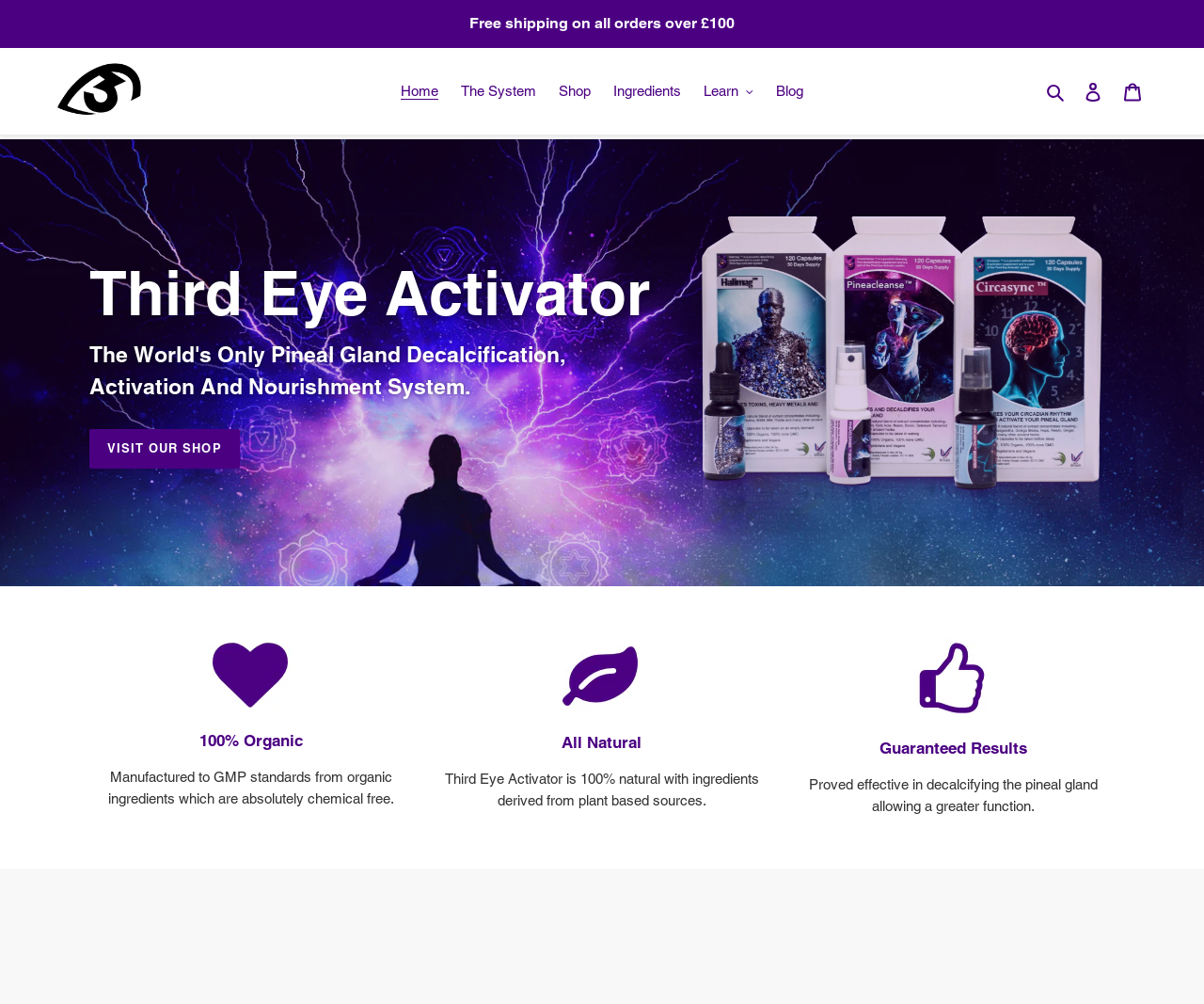Please provide the bounding box coordinate of the region that matches the element description: Log in. Coordinates should be in the format (top-left x, top-left y, bottom-right x, bottom-right y) and all values should be between 0 and 1.

[0.891, 0.071, 0.924, 0.111]